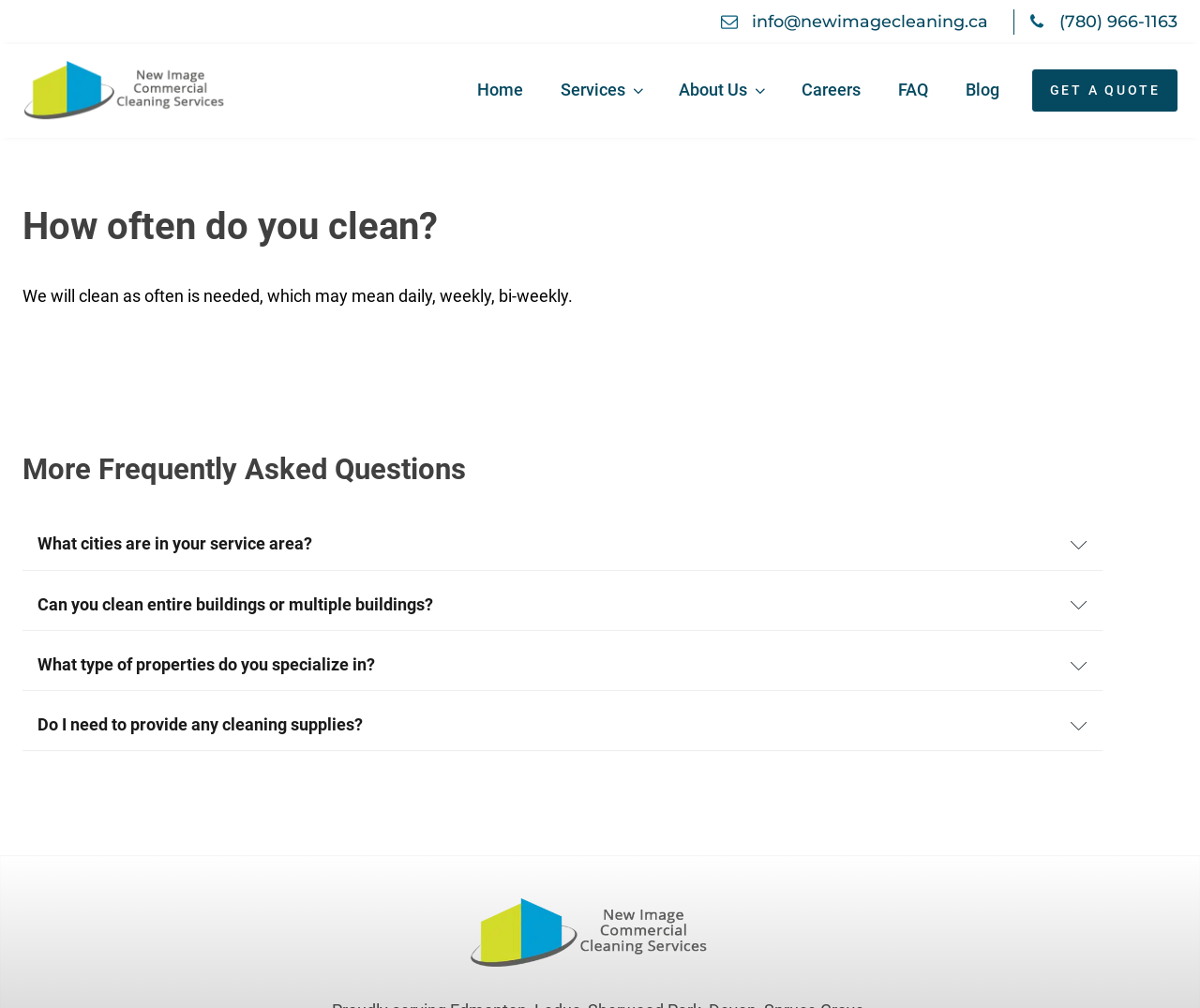Please find the bounding box coordinates of the section that needs to be clicked to achieve this instruction: "Expand the 'Services' menu".

[0.451, 0.068, 0.55, 0.111]